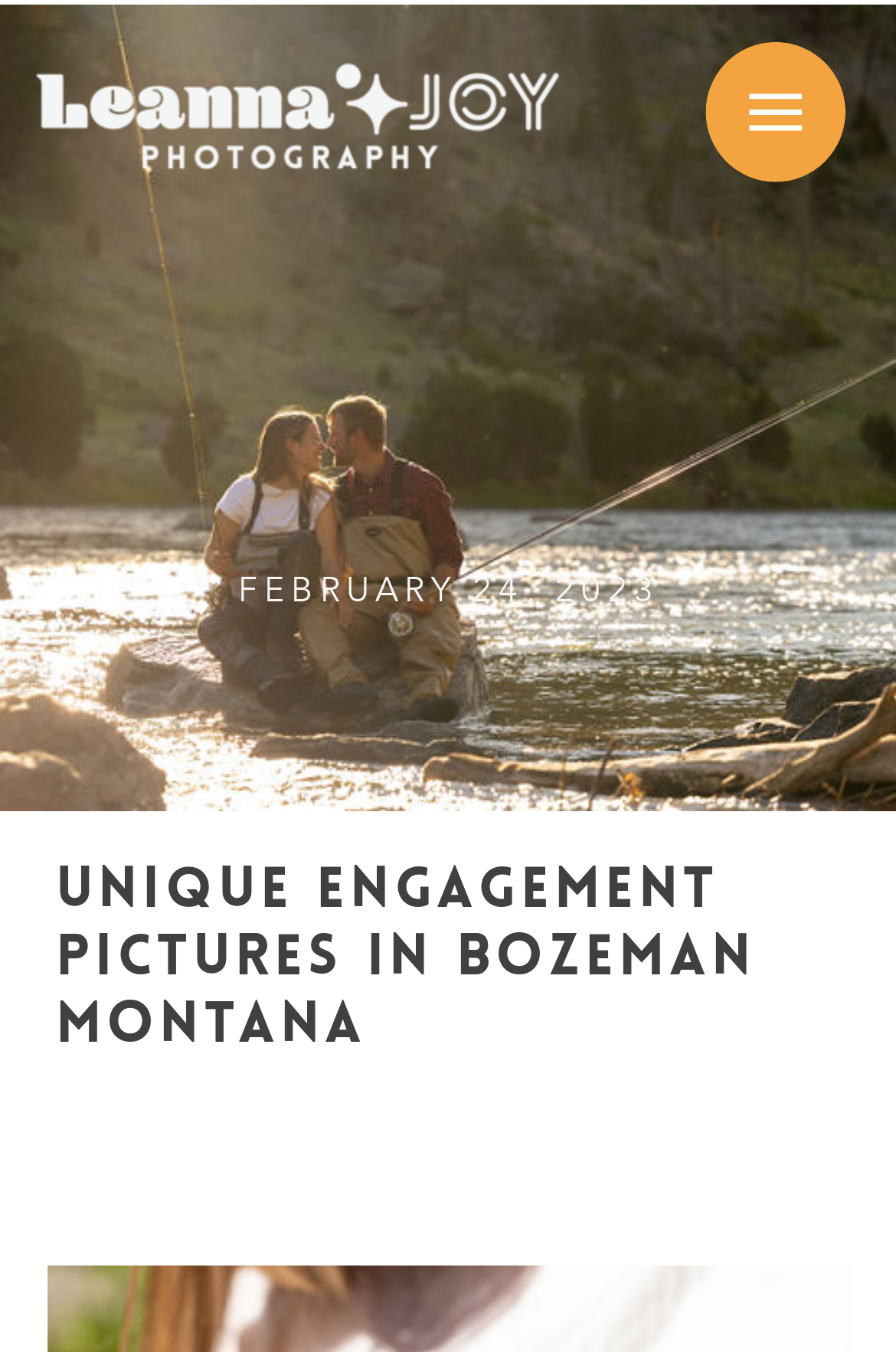Your task is to find and give the main heading text of the webpage.

UNIQUE ENGAGEMENT PICTURES IN BOZEMAN MONTANA